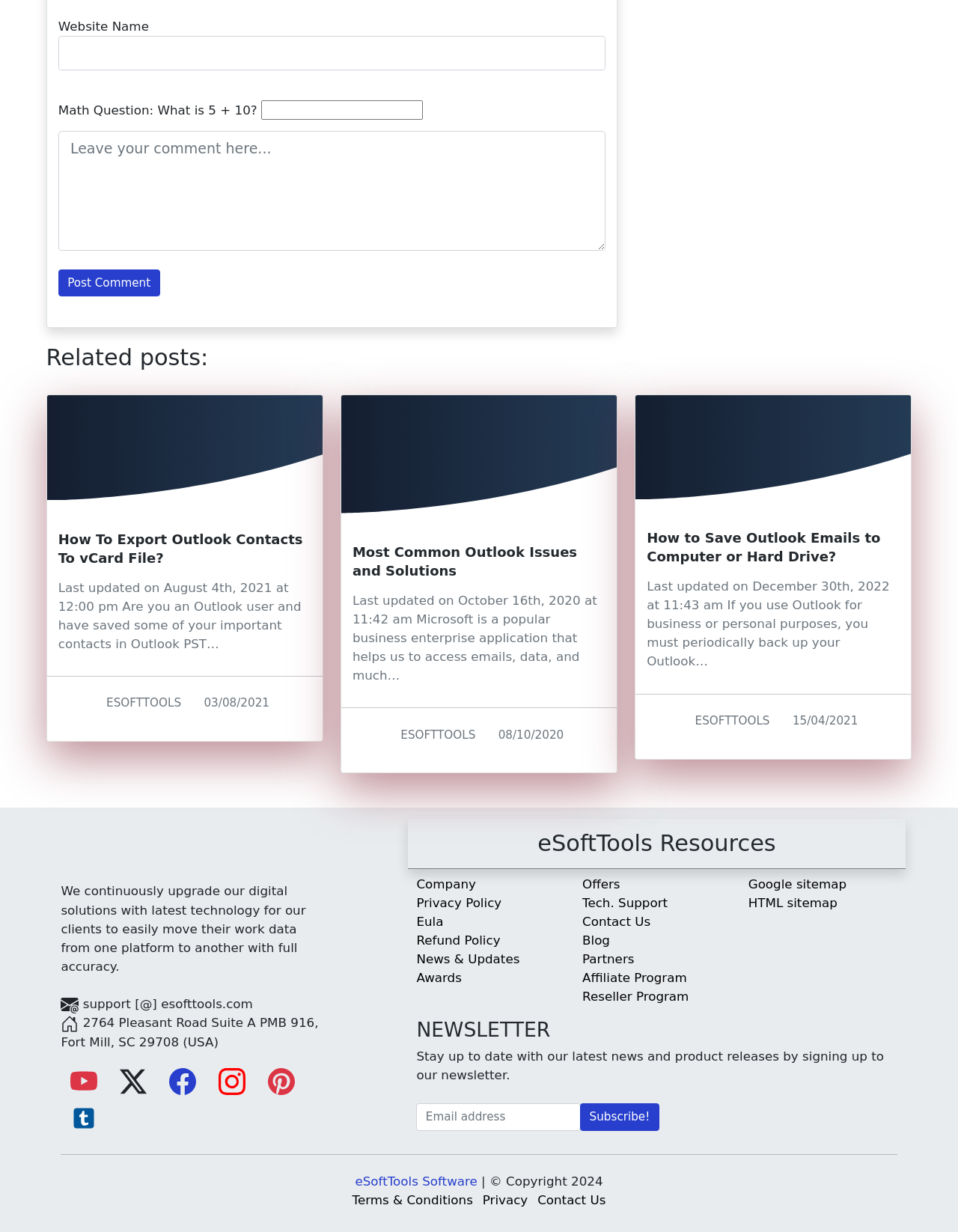Please provide the bounding box coordinate of the region that matches the element description: parent_node: Website Name name="url". Coordinates should be in the format (top-left x, top-left y, bottom-right x, bottom-right y) and all values should be between 0 and 1.

[0.061, 0.029, 0.632, 0.057]